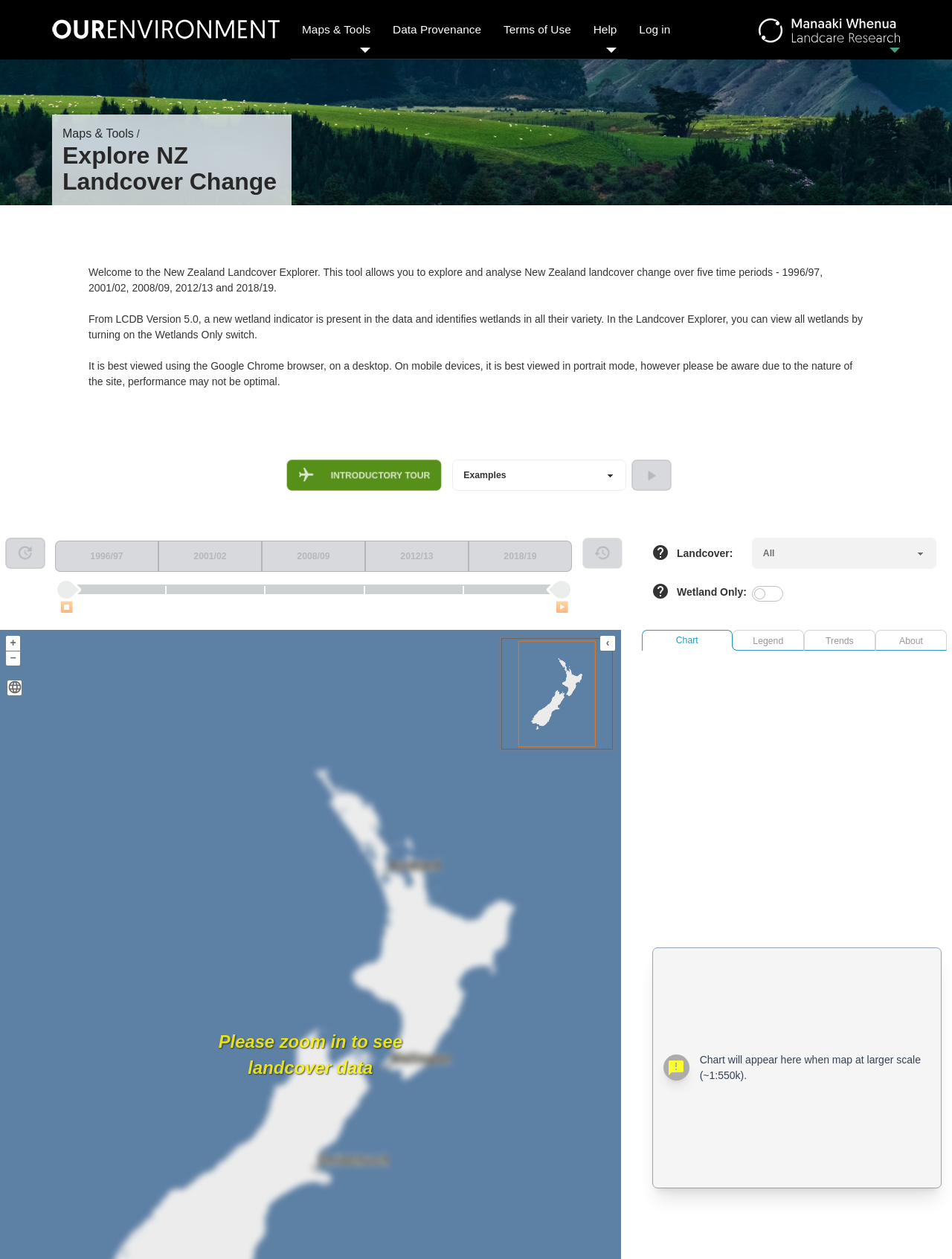Provide the bounding box coordinates for the UI element that is described as: "Trends".

[0.845, 0.502, 0.919, 0.516]